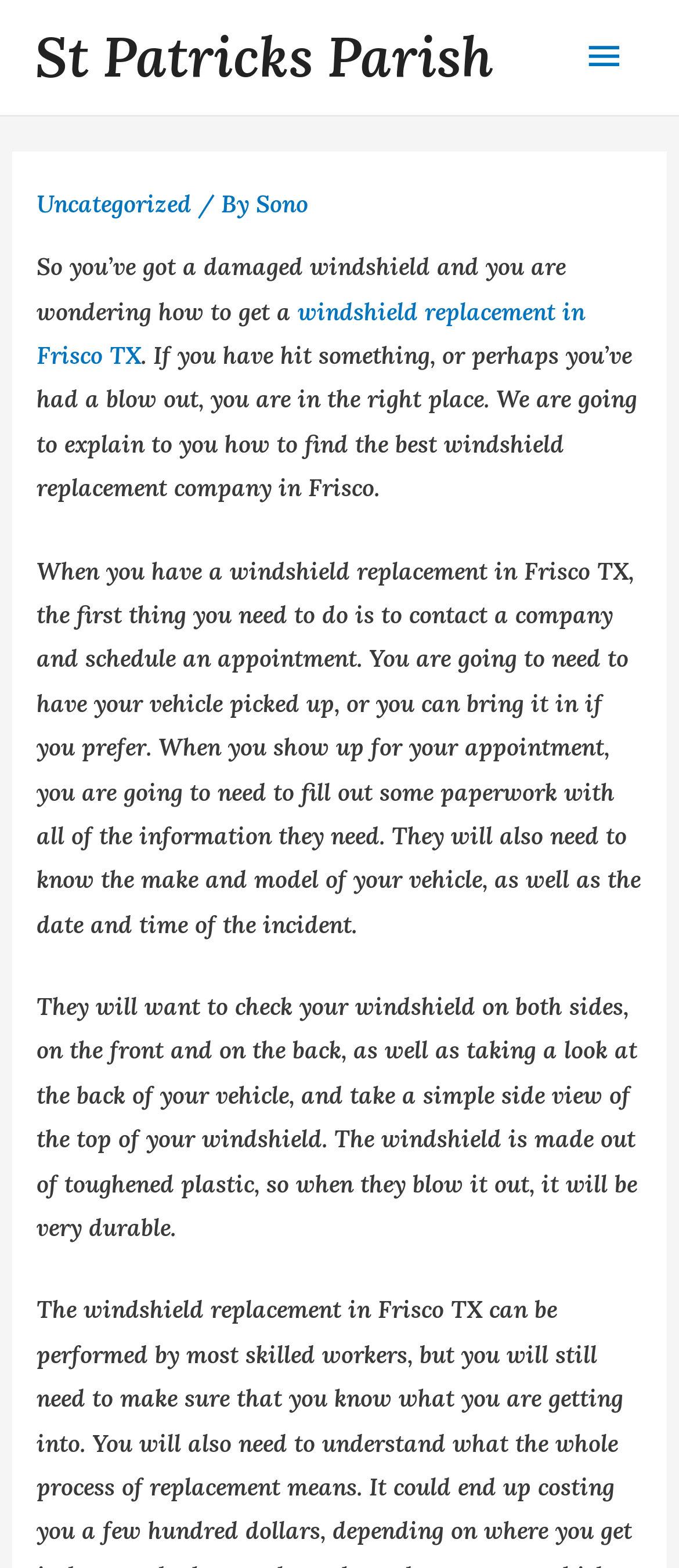What information is required for the paperwork?
Please provide a comprehensive answer based on the contents of the image.

When you show up for your appointment, you are going to need to fill out some paperwork with all of the information they need, including the make and model of your vehicle, as well as the date and time of the incident.